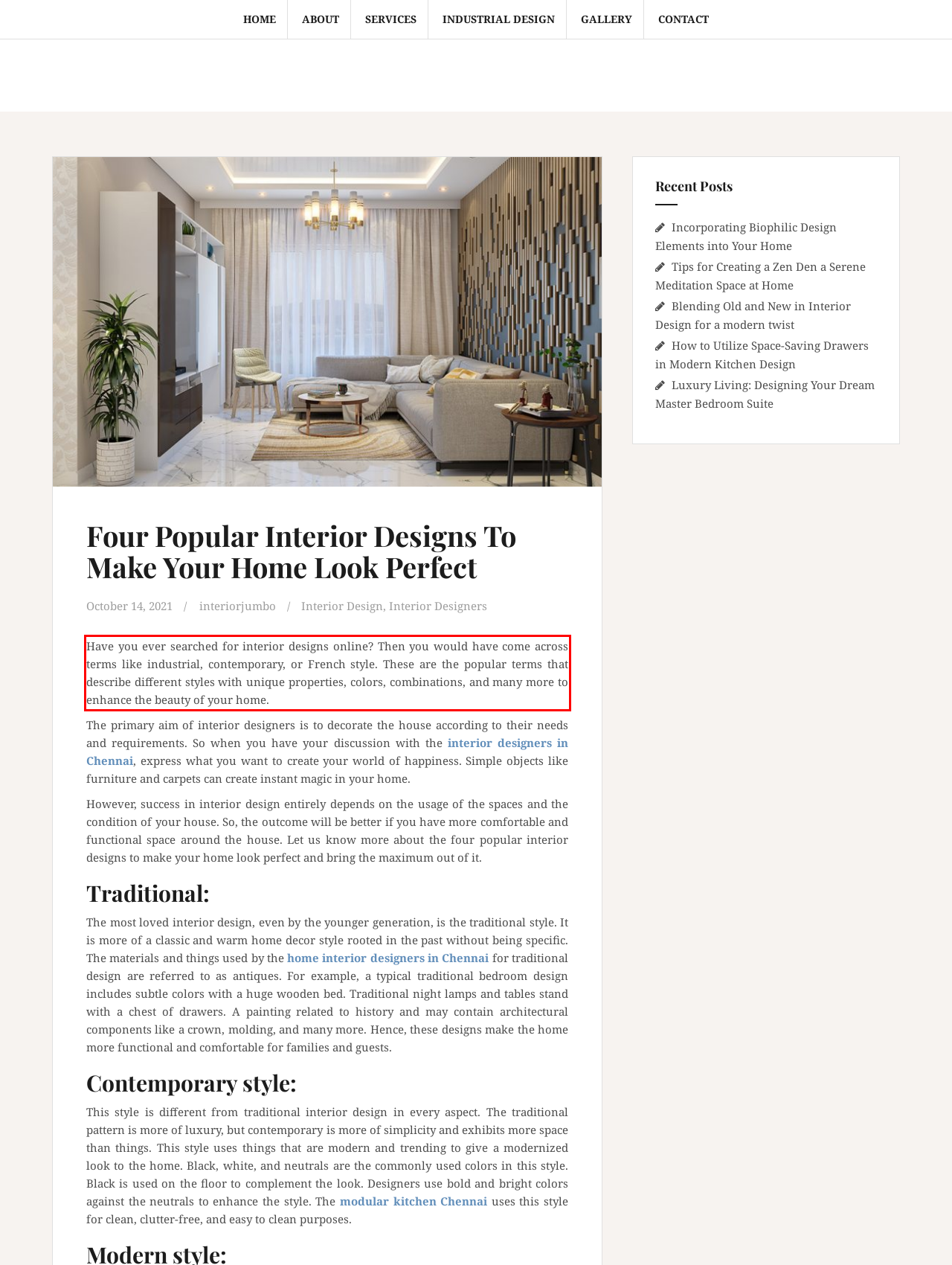There is a screenshot of a webpage with a red bounding box around a UI element. Please use OCR to extract the text within the red bounding box.

Have you ever searched for interior designs online? Then you would have come across terms like industrial, contemporary, or French style. These are the popular terms that describe different styles with unique properties, colors, combinations, and many more to enhance the beauty of your home.